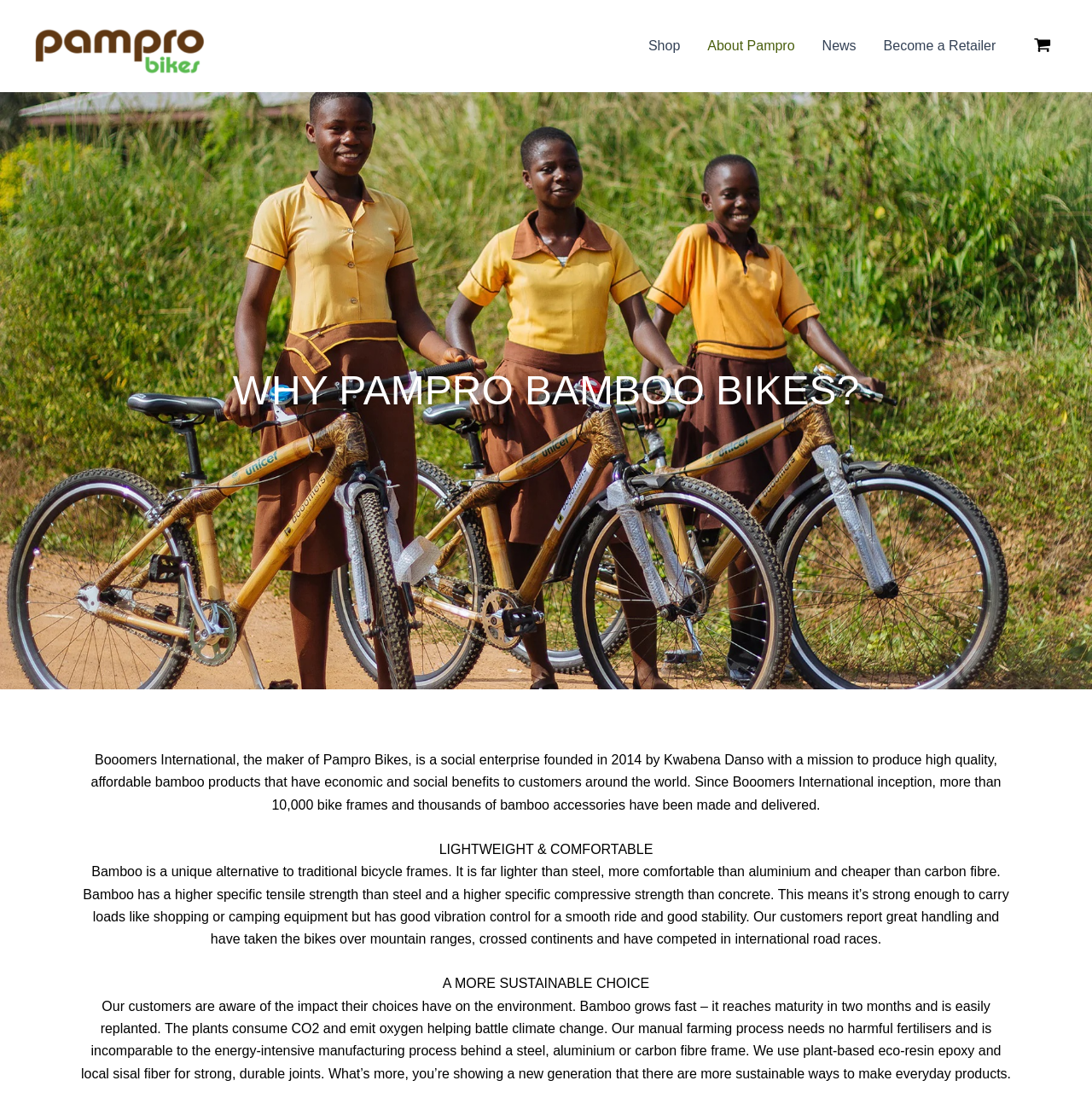What is the name of the social enterprise?
Carefully analyze the image and provide a thorough answer to the question.

From the webpage, we can see that the text 'Booomers International, the maker of Pampro Bikes, is a social enterprise founded in 2014 by Kwabena Danso...' is present, which indicates that Booomers International is the name of the social enterprise.